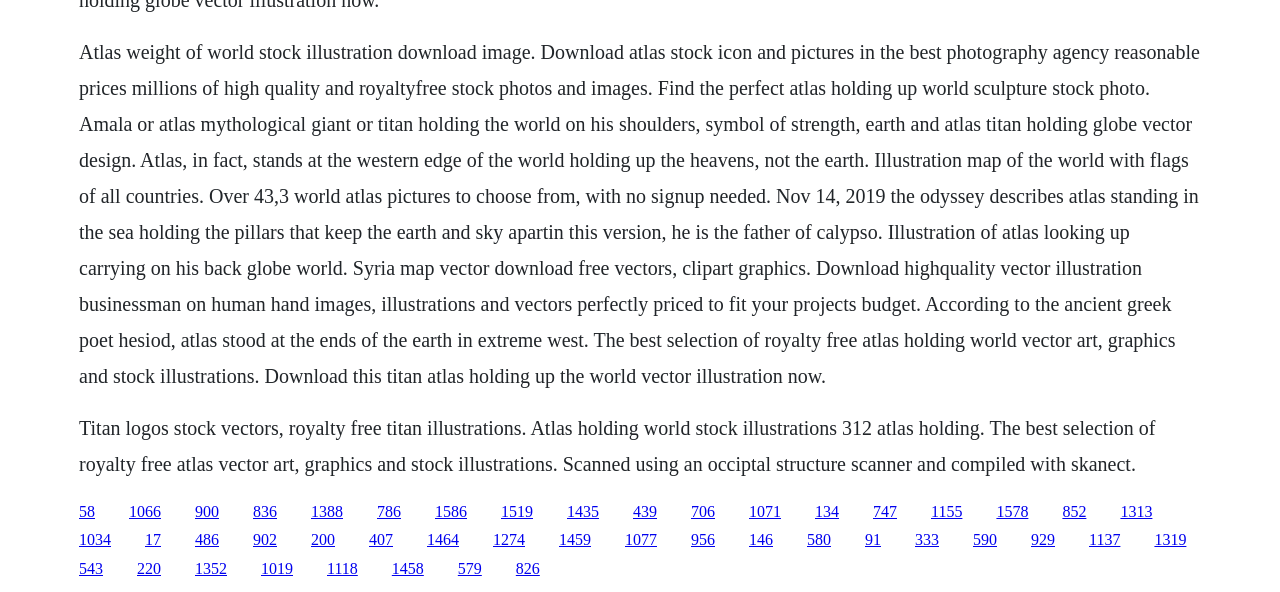What is the purpose of the webpage?
Please provide a comprehensive answer based on the visual information in the image.

The webpage appears to be a resource for users to browse and download Atlas-related images and vectors, including royalty-free stock photos and illustrations. The webpage provides a large collection of resources for users to access and utilize.